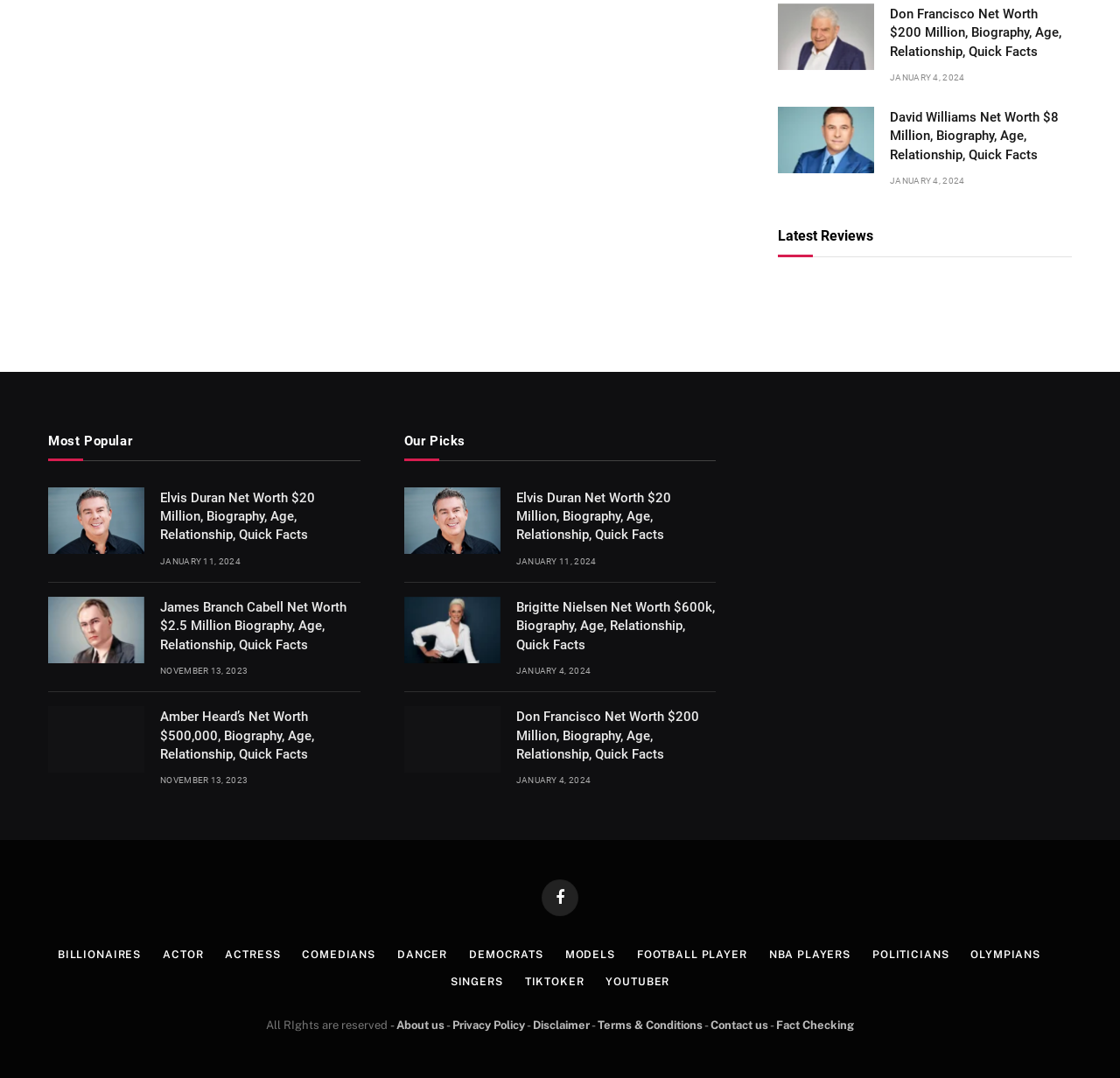Please find the bounding box coordinates of the element's region to be clicked to carry out this instruction: "Click on Don Francisco Net Worth".

[0.695, 0.003, 0.78, 0.065]